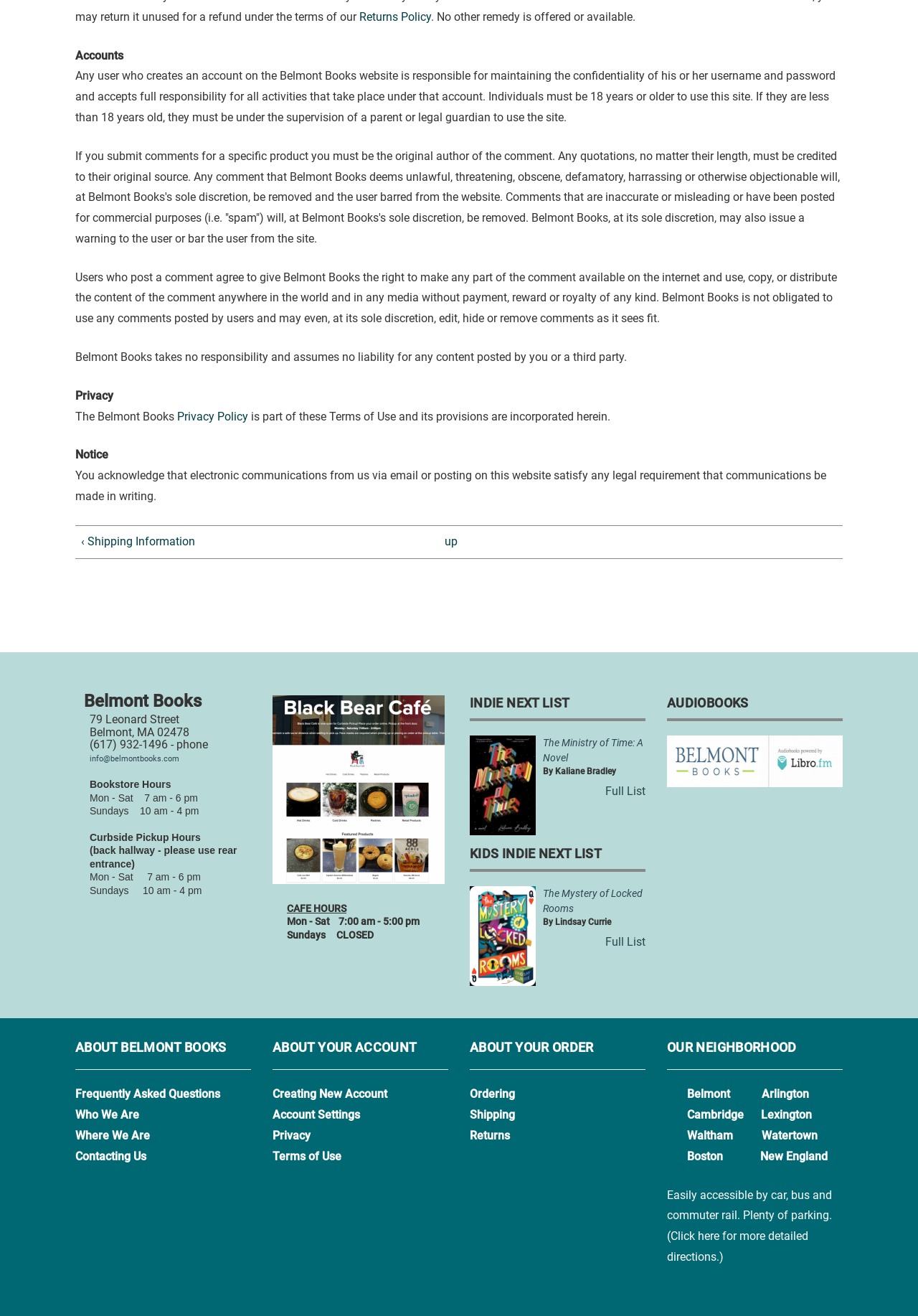Find the bounding box coordinates of the element I should click to carry out the following instruction: "Check 'Bookstore Hours'".

[0.098, 0.592, 0.186, 0.6]